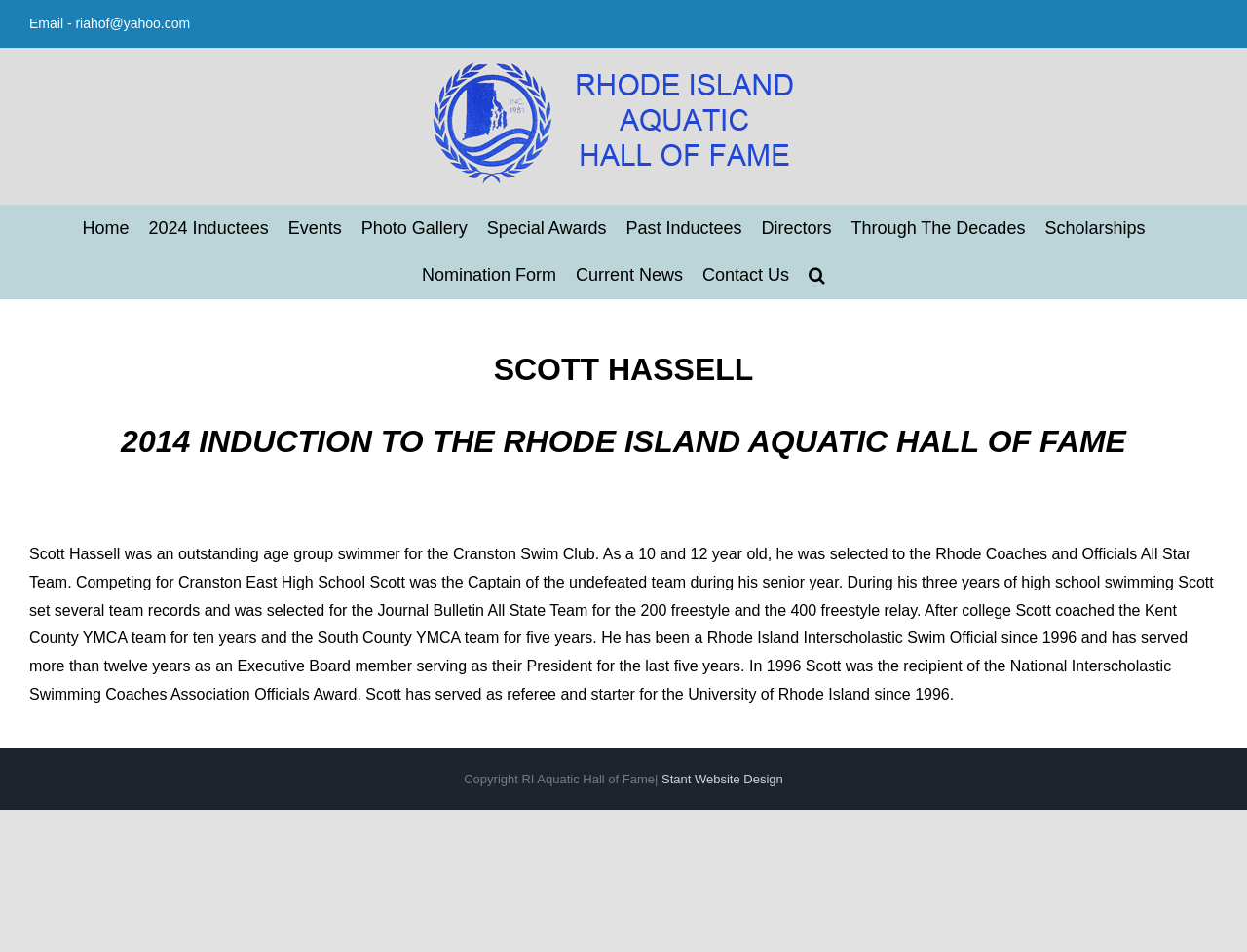What is Scott Hassell's achievement in high school swimming? Examine the screenshot and reply using just one word or a brief phrase.

Captain of undefeated team